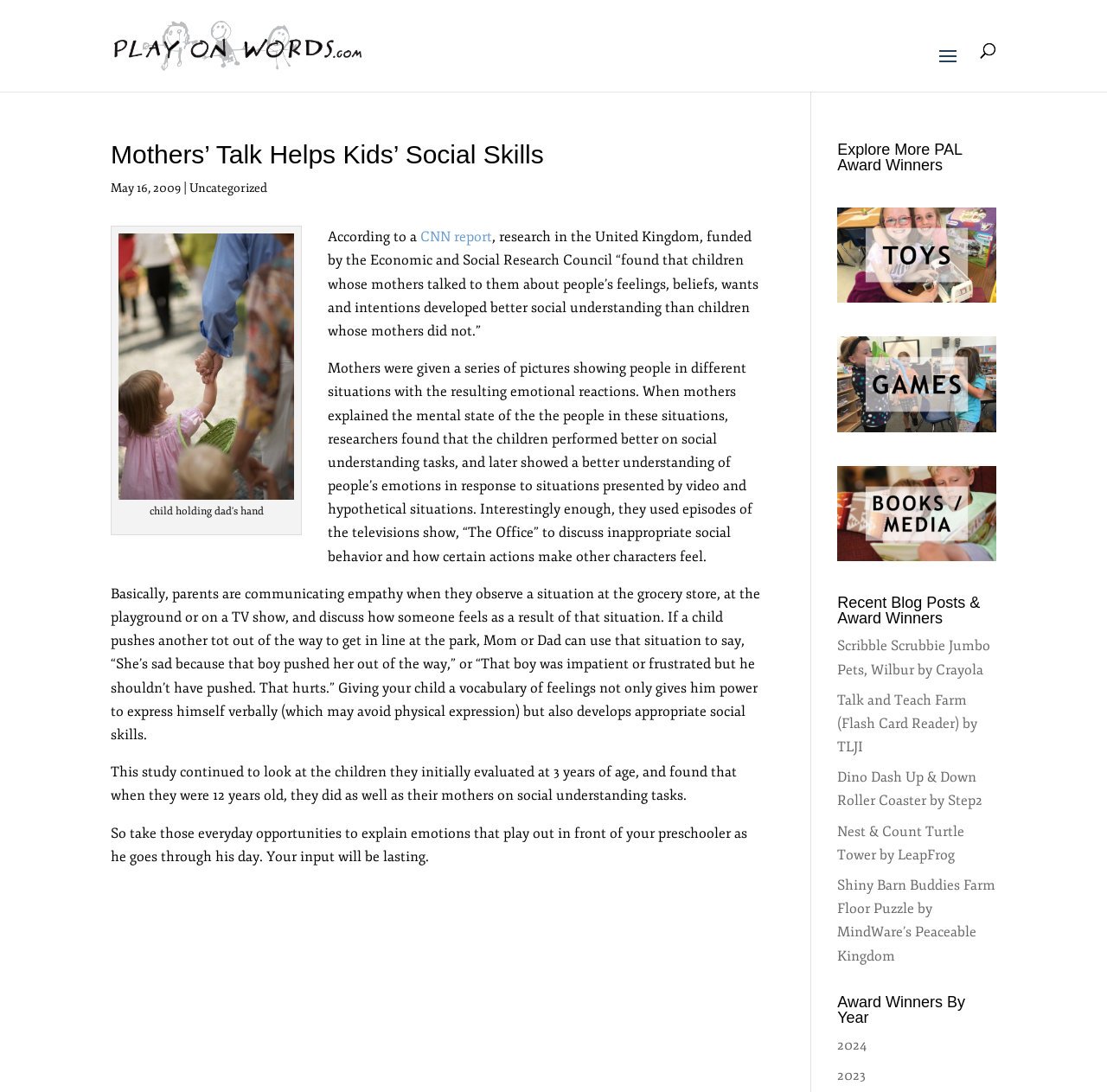Give a one-word or one-phrase response to the question:
What is the name of the award mentioned on the webpage?

PAL Award